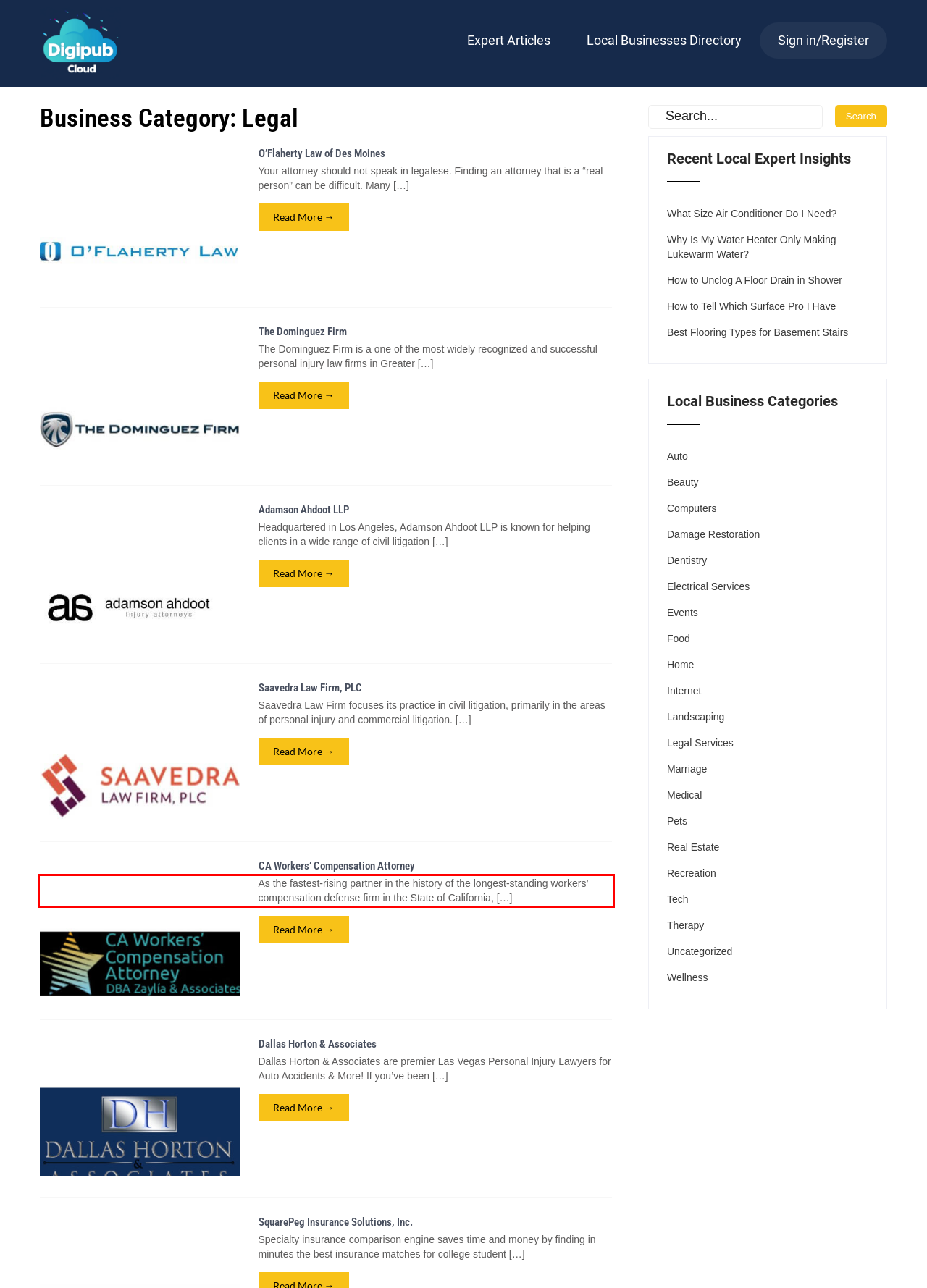Please look at the screenshot provided and find the red bounding box. Extract the text content contained within this bounding box.

As the fastest-rising partner in the history of the longest-standing workers’ compensation defense firm in the State of California, […]